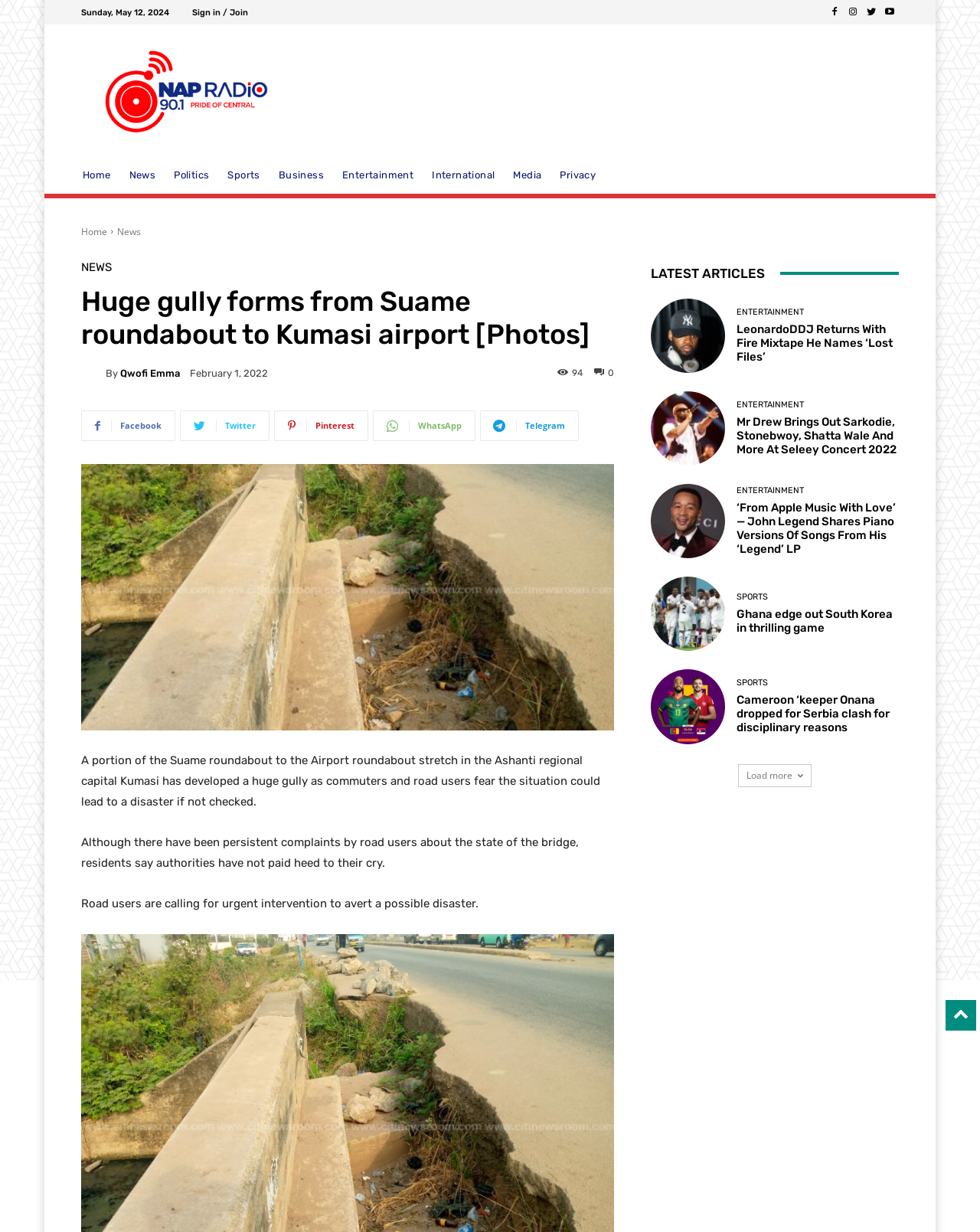Find the bounding box coordinates of the element you need to click on to perform this action: 'Load more articles'. The coordinates should be represented by four float values between 0 and 1, in the format [left, top, right, bottom].

[0.753, 0.62, 0.828, 0.639]